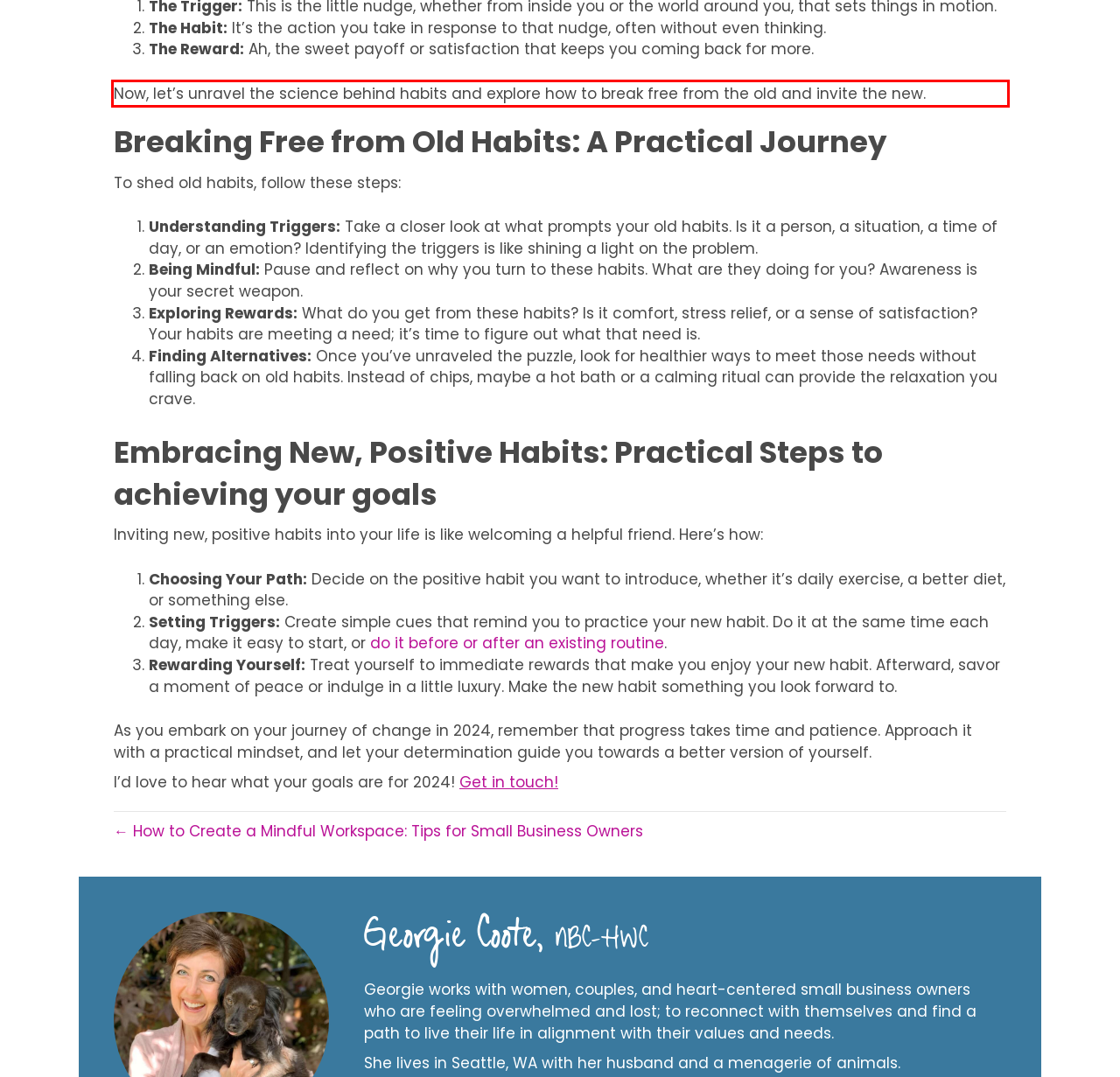You have a screenshot of a webpage with a red bounding box. Use OCR to generate the text contained within this red rectangle.

Now, let’s unravel the science behind habits and explore how to break free from the old and invite the new.